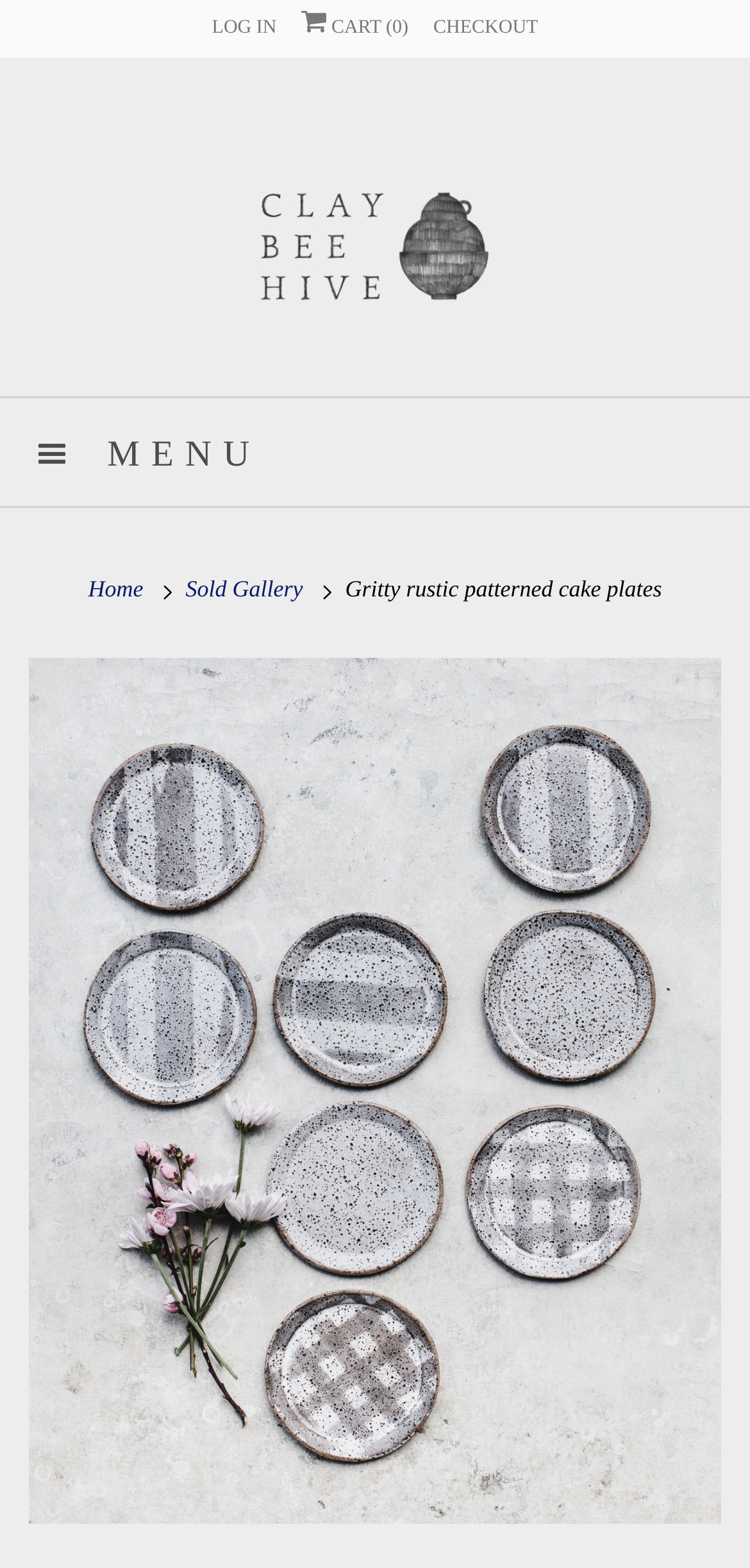Provide a brief response to the question below using a single word or phrase: 
How many types of patterns are mentioned in the product description?

3